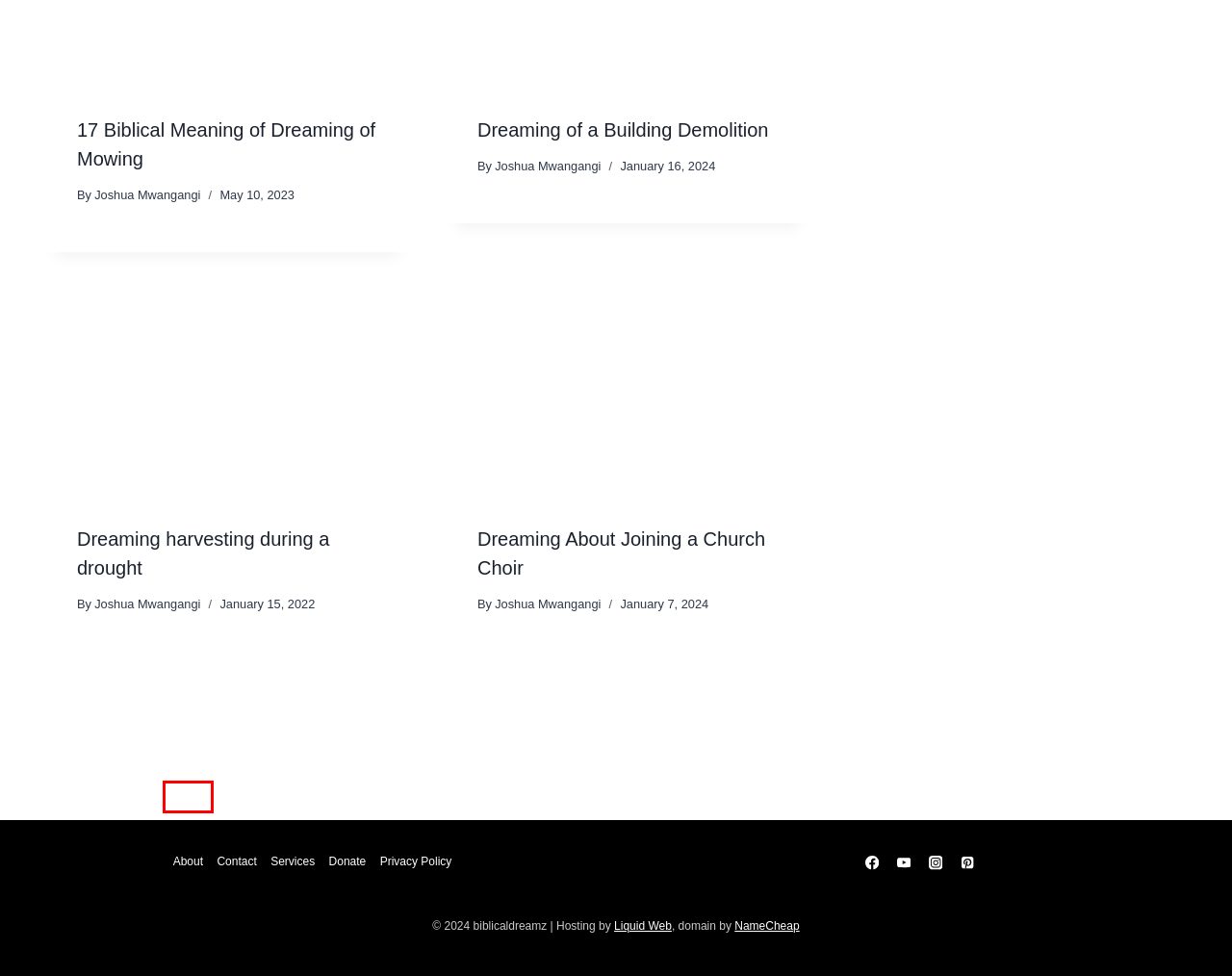Given a screenshot of a webpage with a red bounding box around an element, choose the most appropriate webpage description for the new page displayed after clicking the element within the bounding box. Here are the candidates:
A. Home | biblicaldreamz
B. Buy a domain name - Register cheap domain names from $0.99 - Namecheap
C. About | biblicaldreamz
D. Dreaming harvesting during a drought
E. Privacy Policy | biblicaldreamz
F. Fully Managed WordPress Hosting
G. Services | biblicaldreamz
H. Dreaming About Joining a Church Choir | biblicaldreamz

C